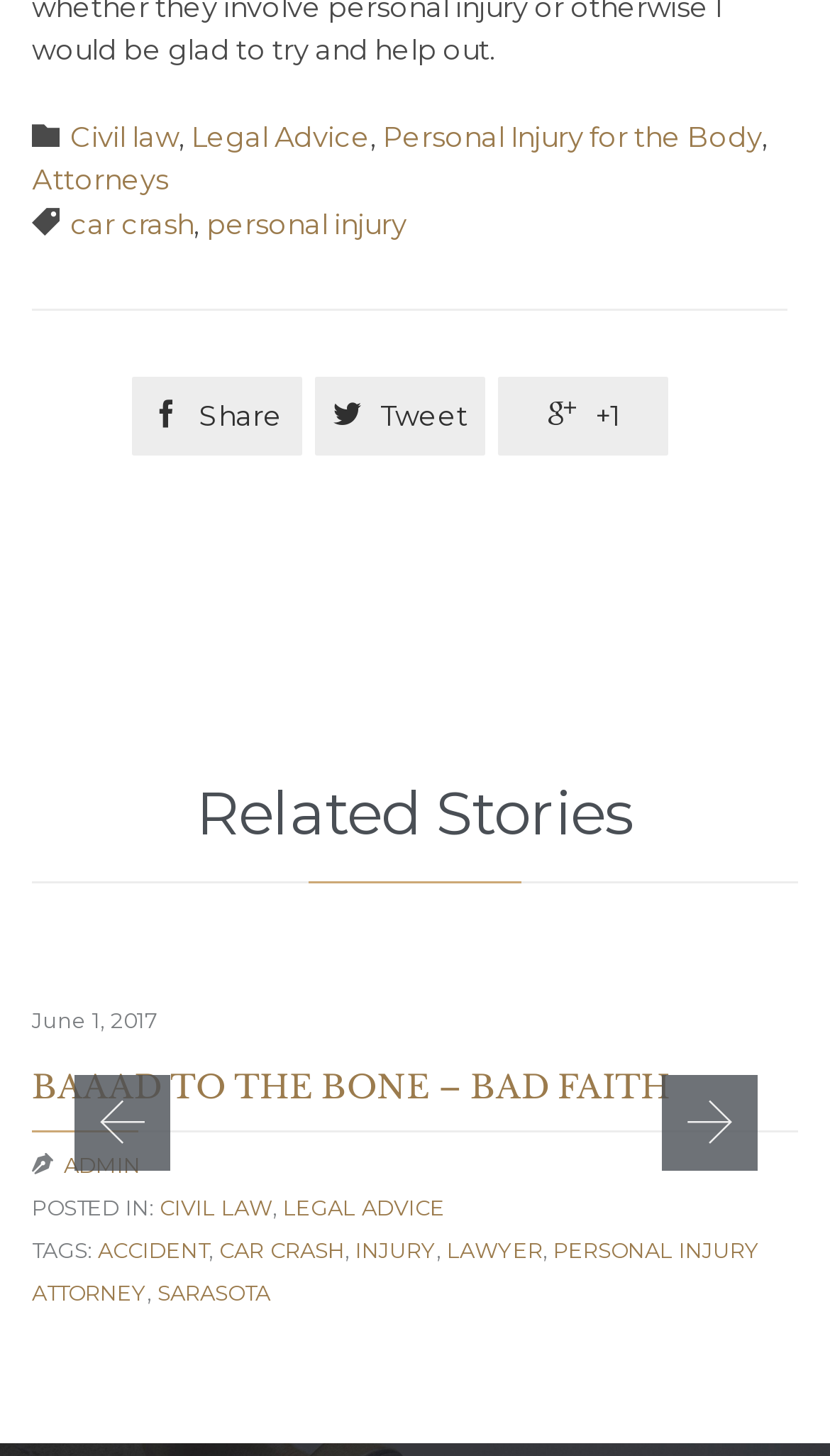What is the name of the author of the article?
Offer a detailed and exhaustive answer to the question.

The name of the author of the article can be found at the bottom of the webpage, in the 'POSTED IN:' section. The link 'ADMIN' indicates the author of the article.